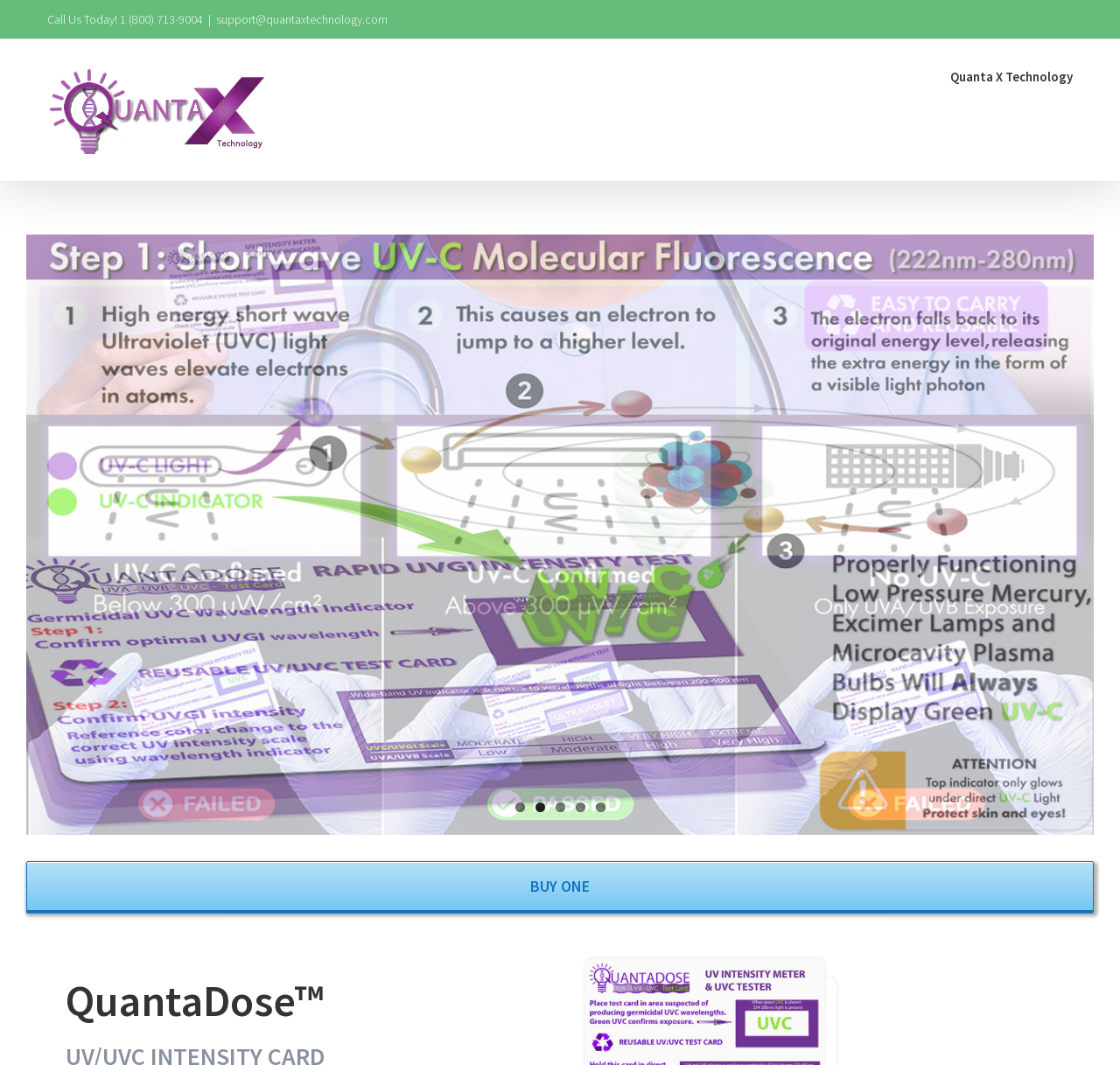Please determine the bounding box coordinates of the section I need to click to accomplish this instruction: "Click on the 'HOME' link".

None